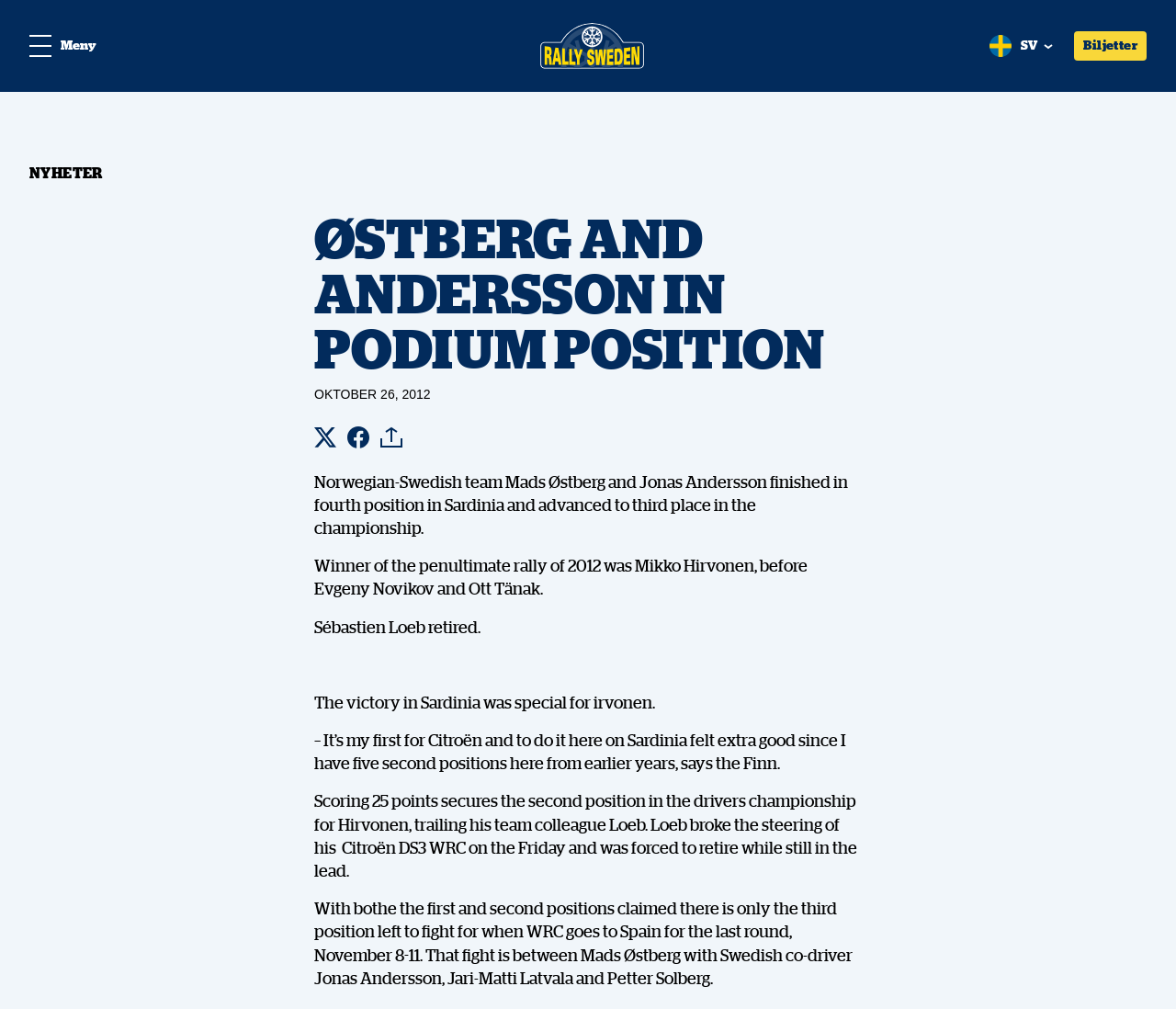Review the image closely and give a comprehensive answer to the question: What is the date of the last round of WRC in Spain?

According to the webpage, the last round of WRC will take place in Spain from November 8-11, where the fight for the third position will be between Mads Østberg, Jari-Matti Latvala, and Petter Solberg.